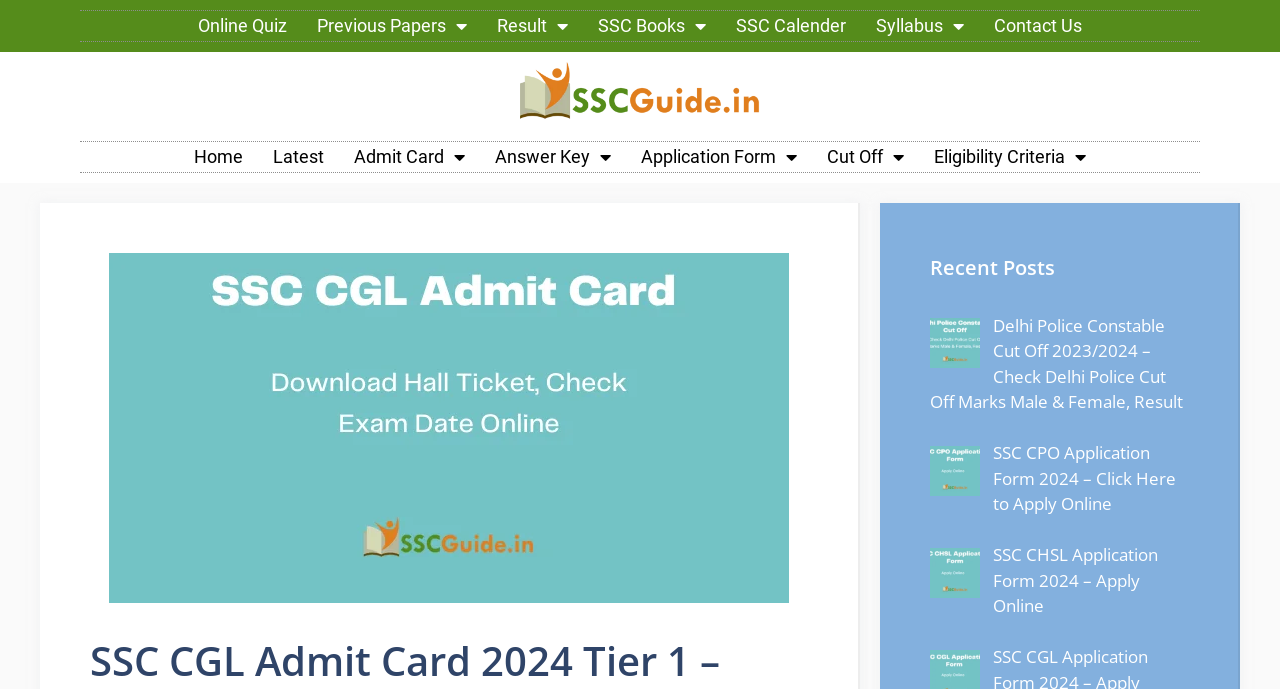Please specify the coordinates of the bounding box for the element that should be clicked to carry out this instruction: "Visit the Facebook page". The coordinates must be four float numbers between 0 and 1, formatted as [left, top, right, bottom].

None